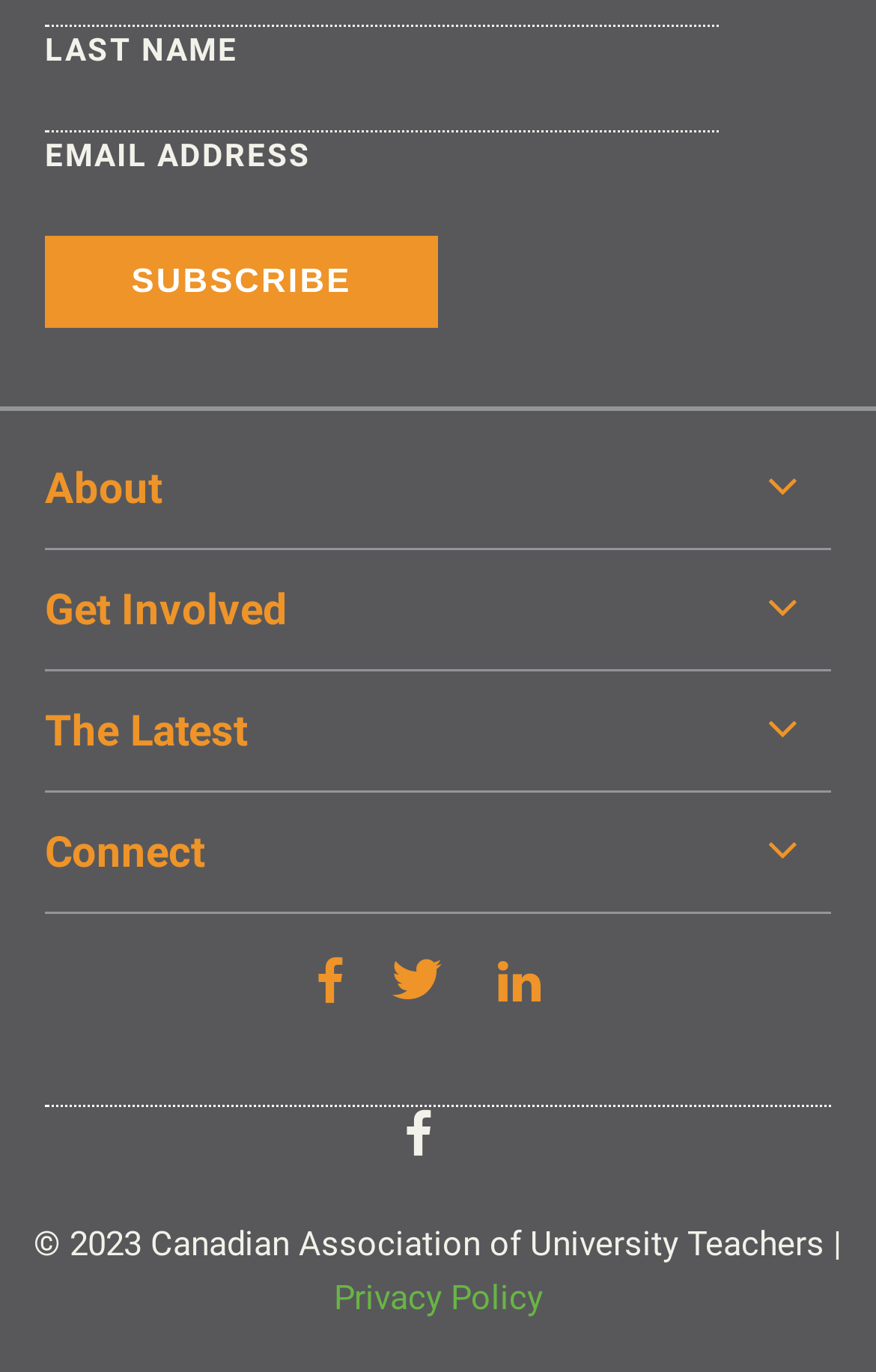What is the purpose of the textbox?
Examine the screenshot and reply with a single word or phrase.

Enter email address